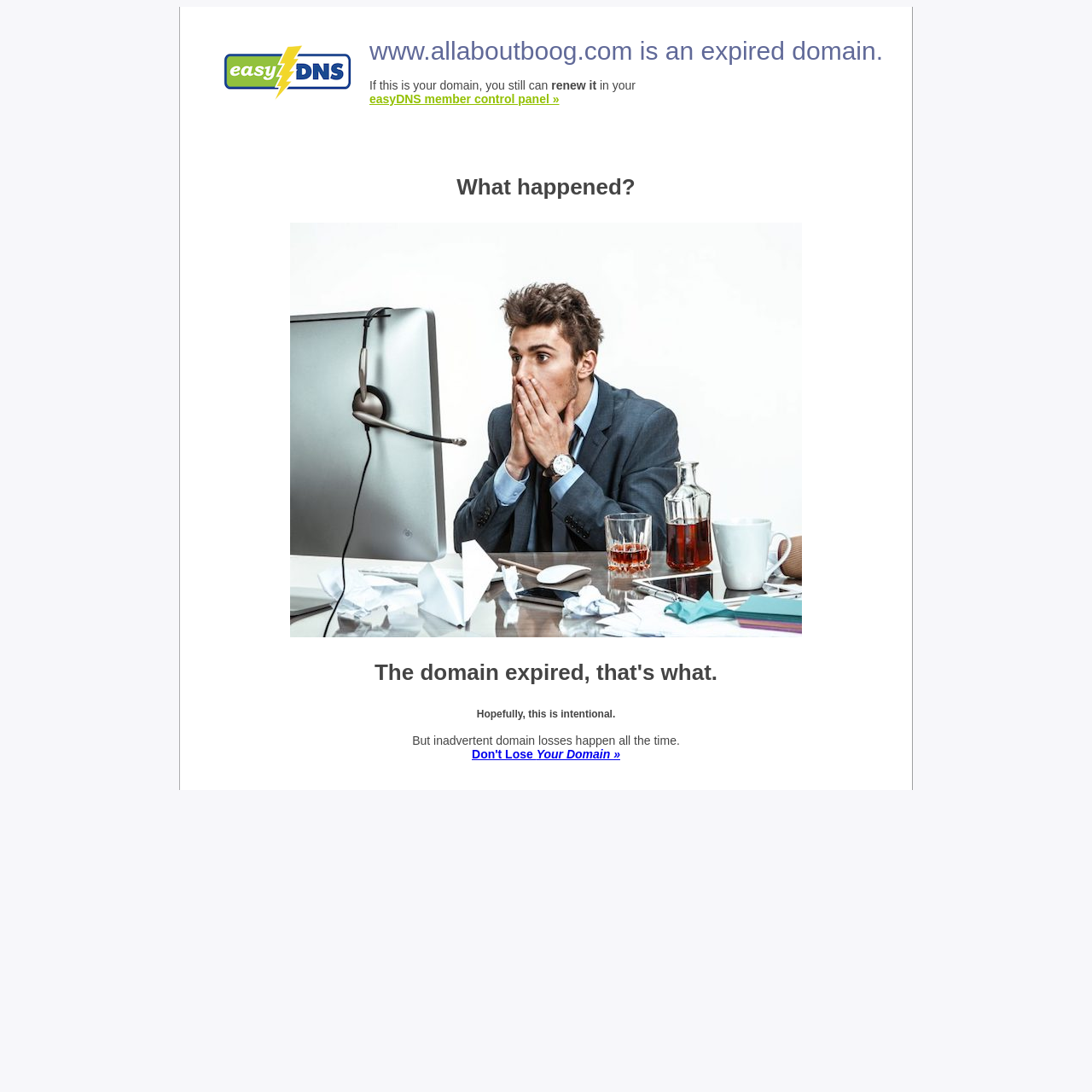Extract the bounding box for the UI element that matches this description: "easyDNS member control panel »".

[0.338, 0.084, 0.512, 0.097]